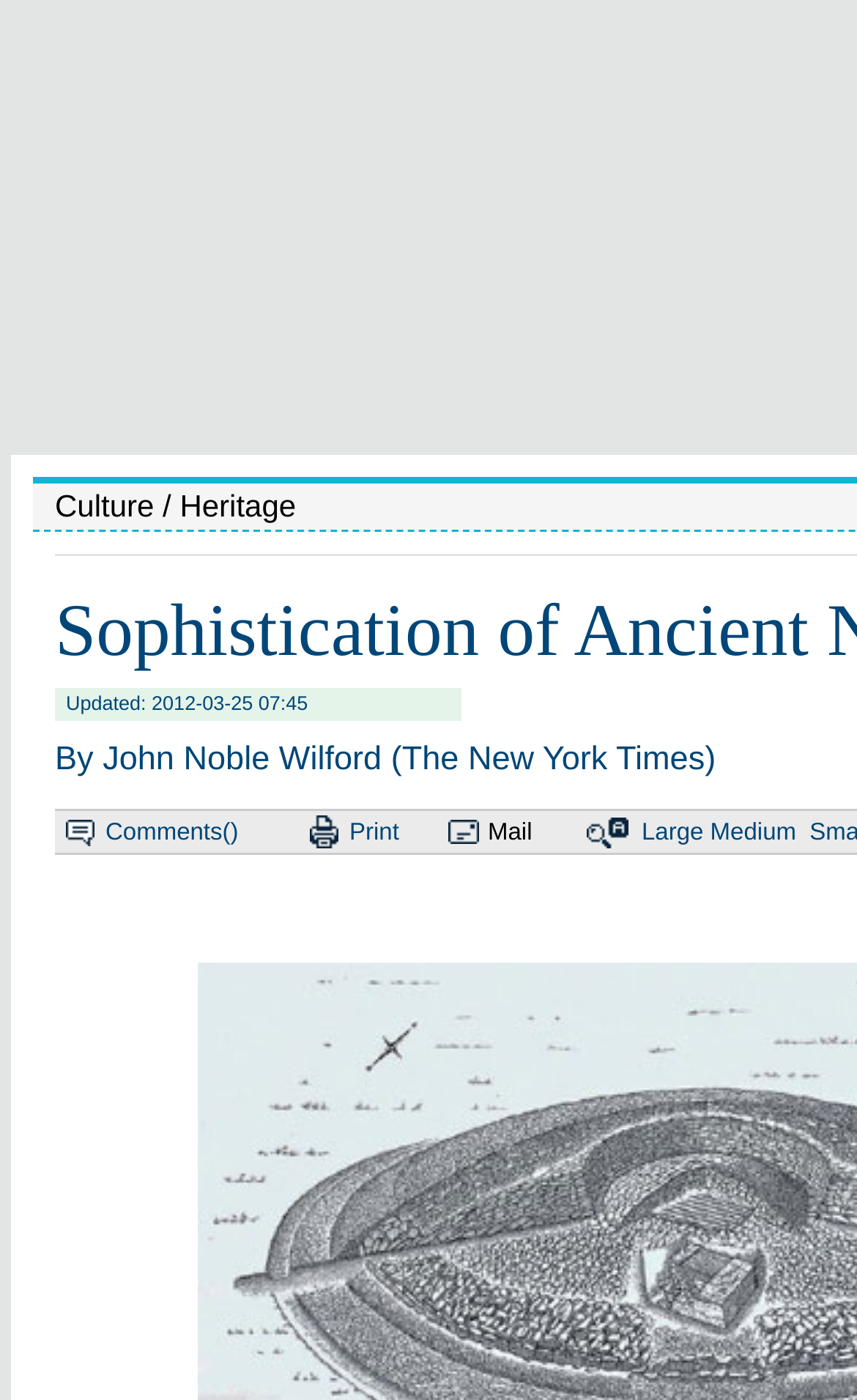Answer the following query concisely with a single word or phrase:
What is the purpose of the image elements?

Decorative or icon